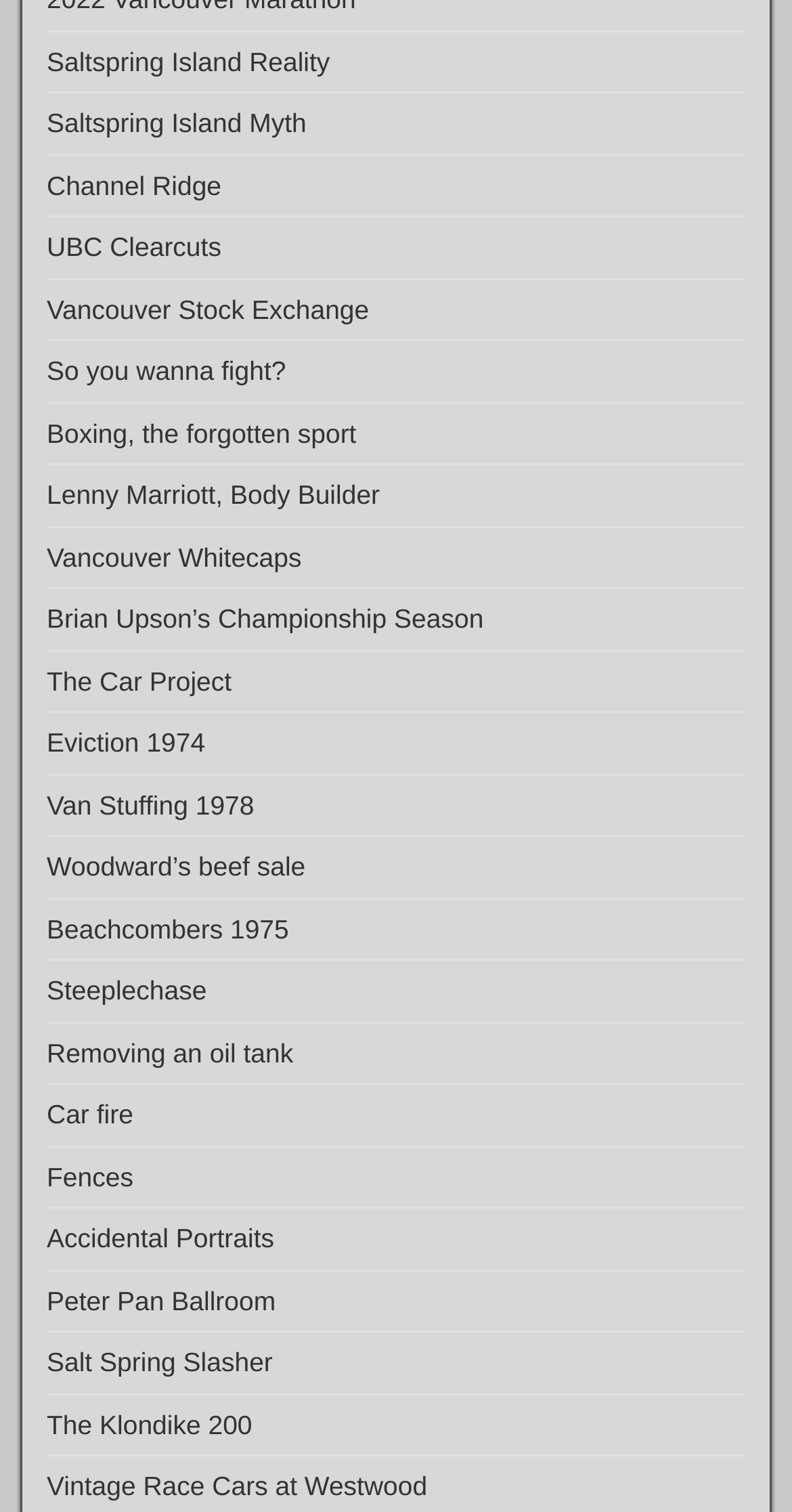Determine the bounding box coordinates for the UI element matching this description: "Vintage Race Cars at Westwood".

[0.059, 0.973, 0.54, 0.993]